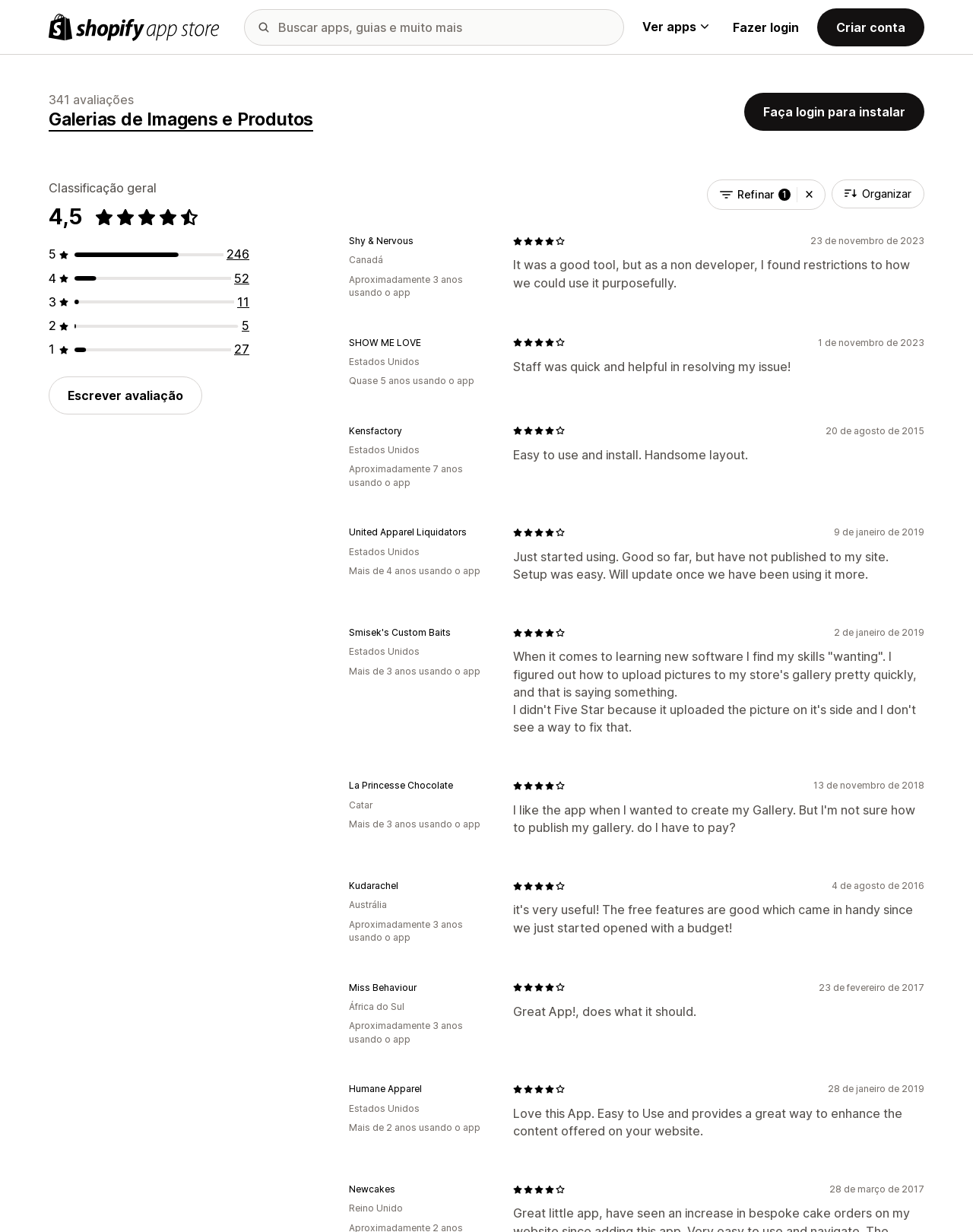How many reviews are there in total?
Answer the question based on the image using a single word or a brief phrase.

246